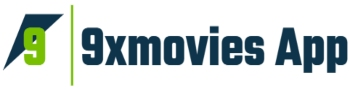Describe all the elements in the image with great detail.

The image features the logo of the "9xmovies App," prominently displaying the number "9" in a vibrant green color alongside a sleek and modern design. The text "9xmovies App" is rendered in bold navy blue, conveying a professional and contemporary look. This logo represents a platform likely focused on providing movies, aligning with entertainment and digital streaming services. The overall design of the logo suggests accessibility and ease of use, appealing to users seeking a user-friendly application for movie streaming and downloads.